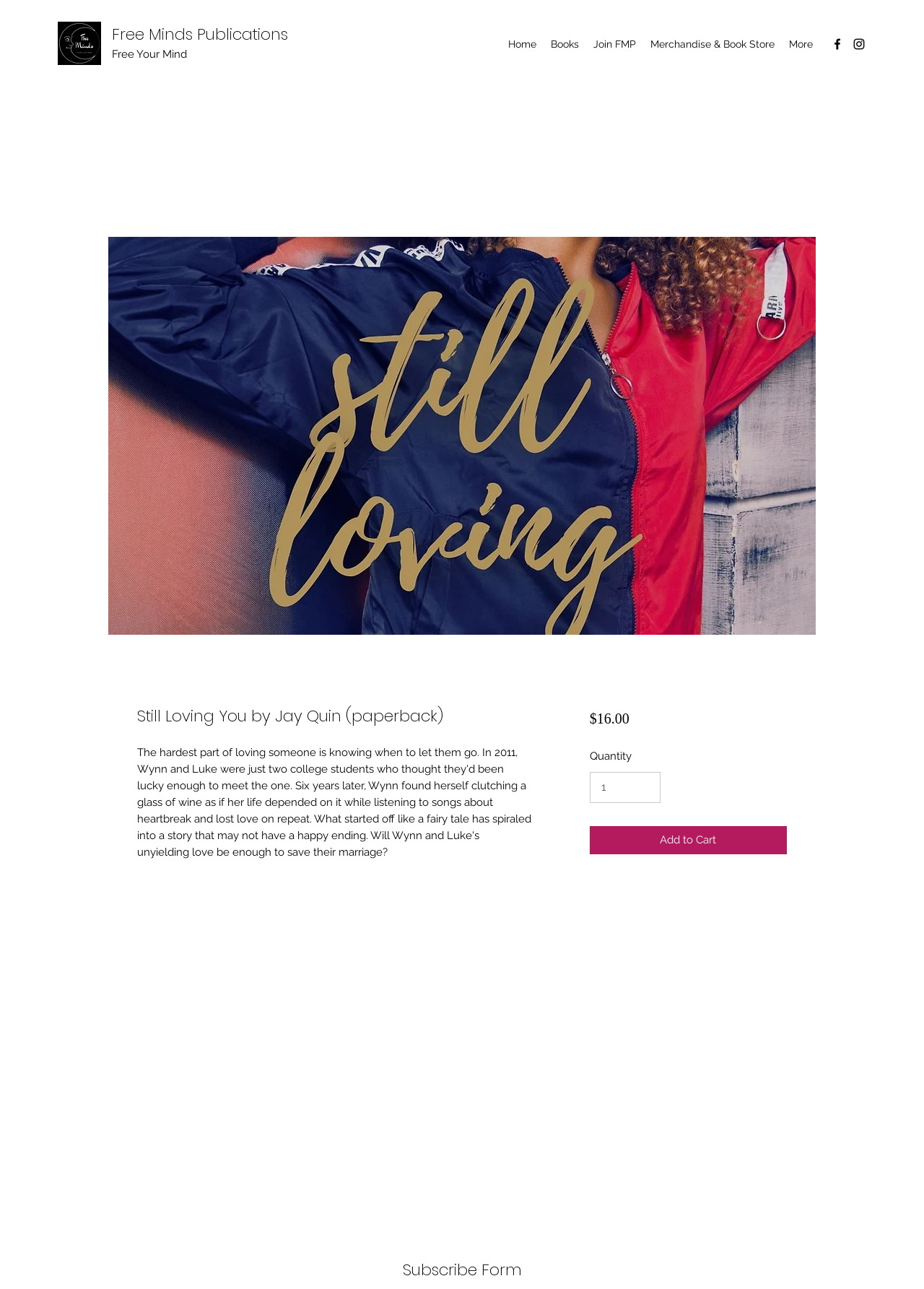What is the purpose of the 'Add to Cart' button?
Using the screenshot, give a one-word or short phrase answer.

To add the book to the cart